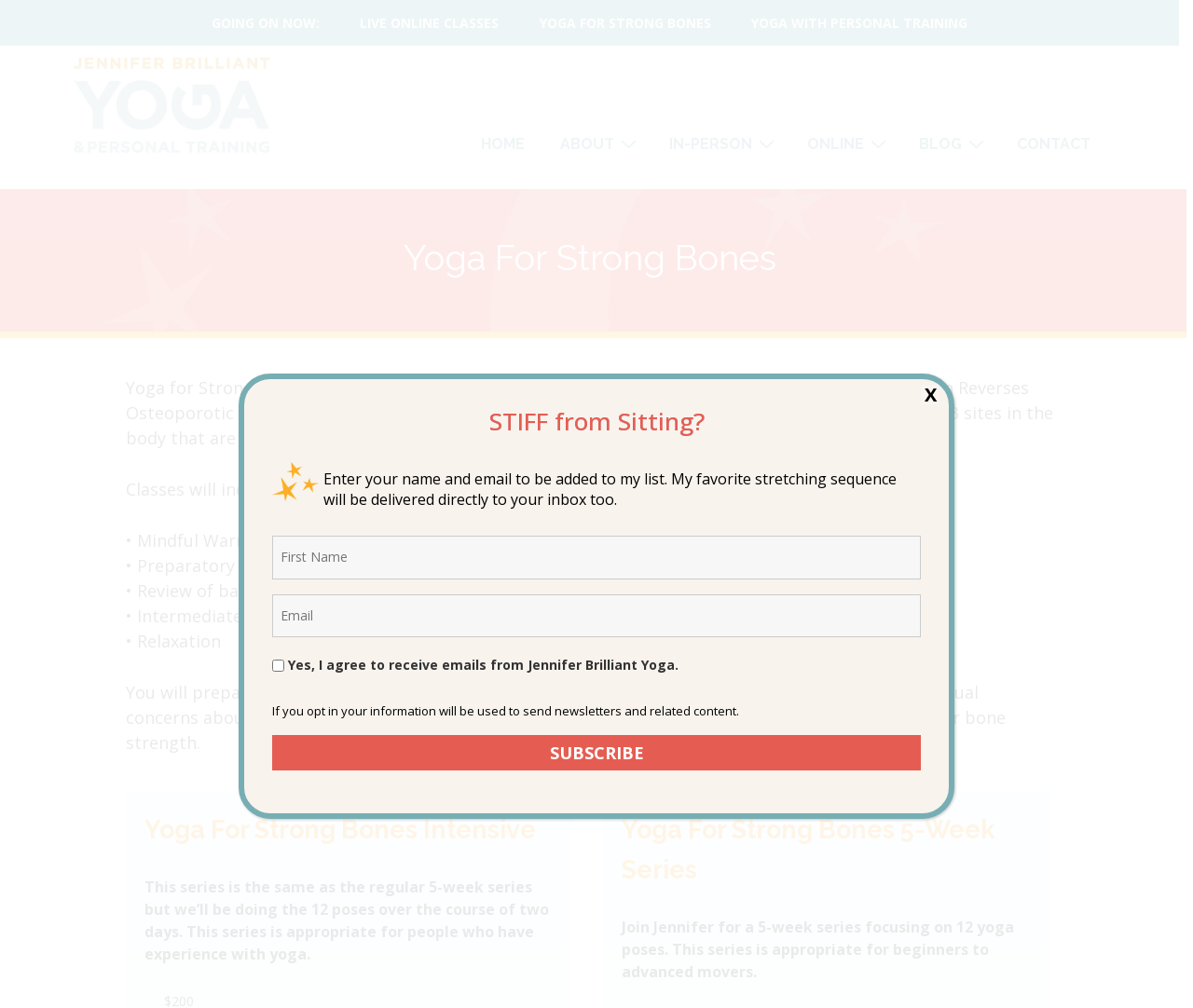Identify the bounding box coordinates for the region to click in order to carry out this instruction: "go to home page". Provide the coordinates using four float numbers between 0 and 1, formatted as [left, top, right, bottom].

None